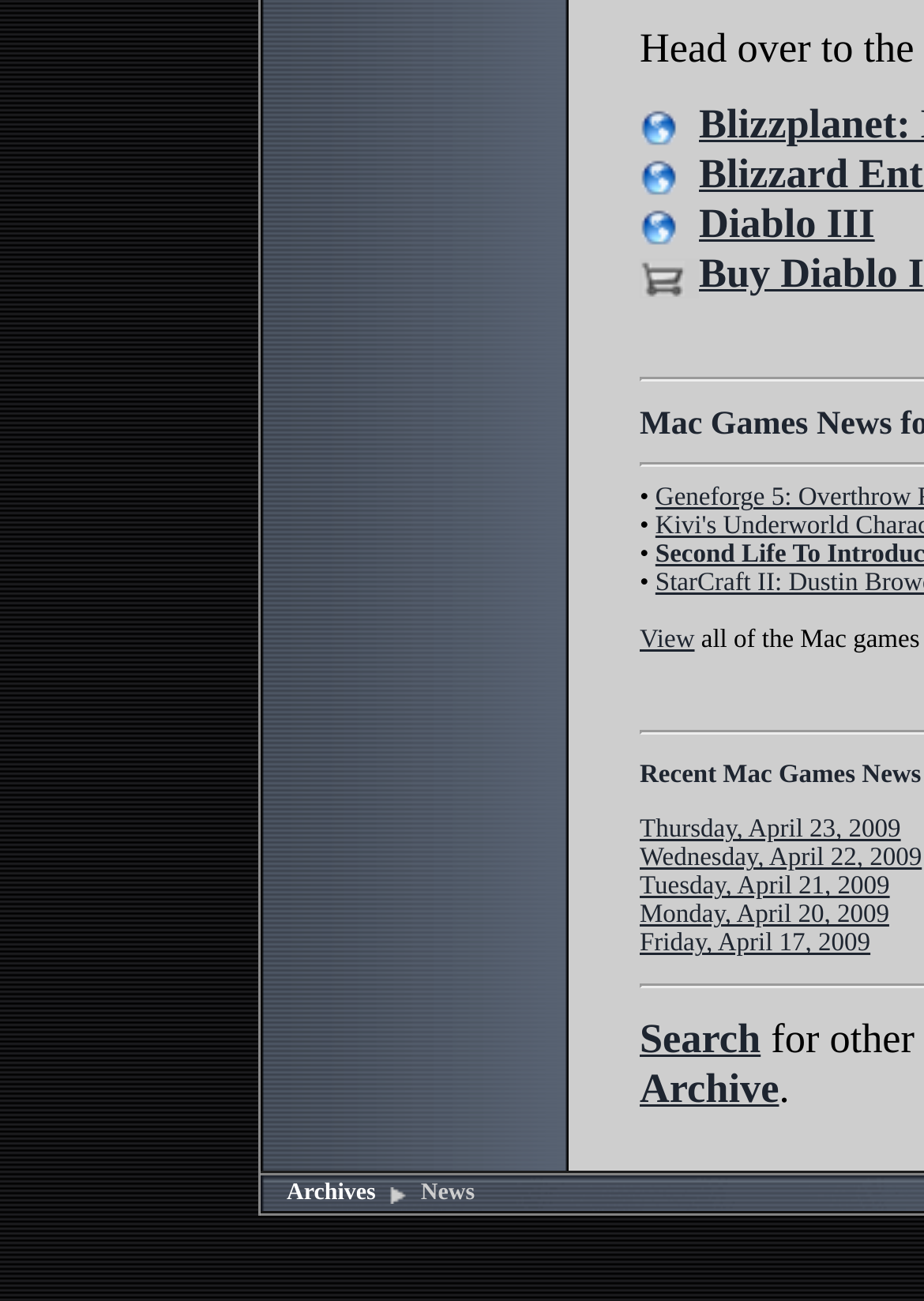Predict the bounding box of the UI element based on the description: "Thursday, April 23, 2009". The coordinates should be four float numbers between 0 and 1, formatted as [left, top, right, bottom].

[0.692, 0.627, 0.975, 0.649]